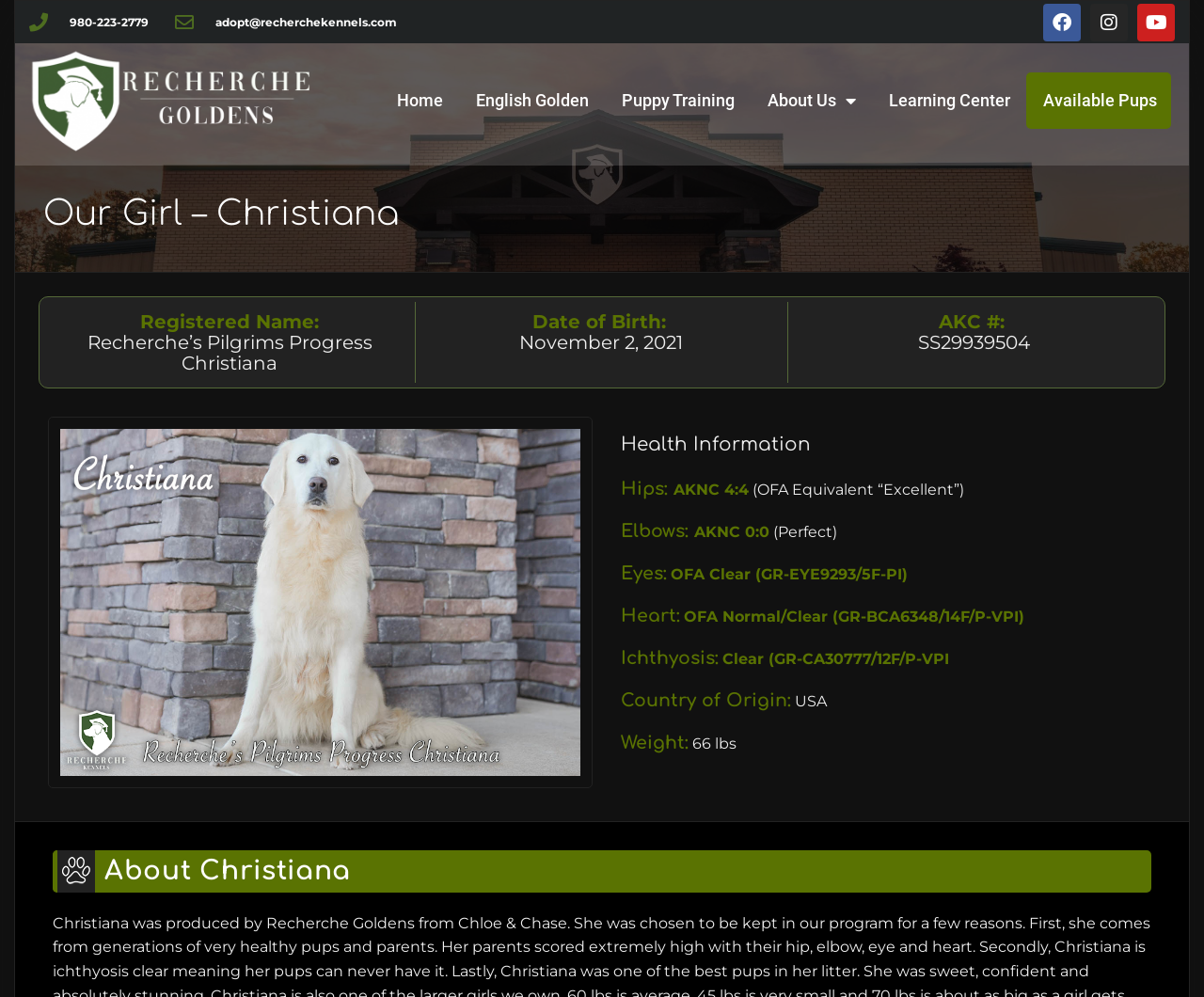Please predict the bounding box coordinates of the element's region where a click is necessary to complete the following instruction: "Send an email to adopt@recherchekennels.com". The coordinates should be represented by four float numbers between 0 and 1, i.e., [left, top, right, bottom].

[0.145, 0.001, 0.33, 0.043]